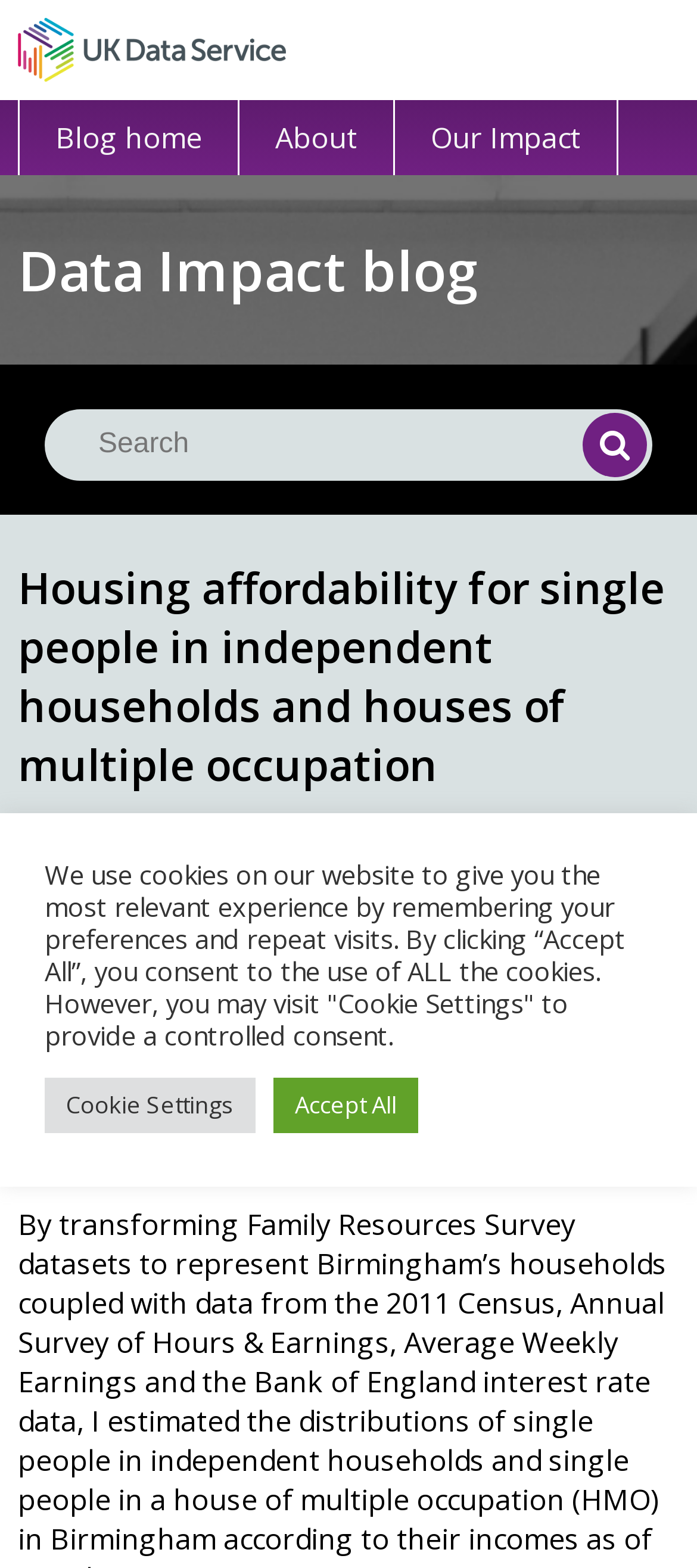Determine the bounding box coordinates of the section I need to click to execute the following instruction: "read our impact". Provide the coordinates as four float numbers between 0 and 1, i.e., [left, top, right, bottom].

[0.567, 0.064, 0.887, 0.112]